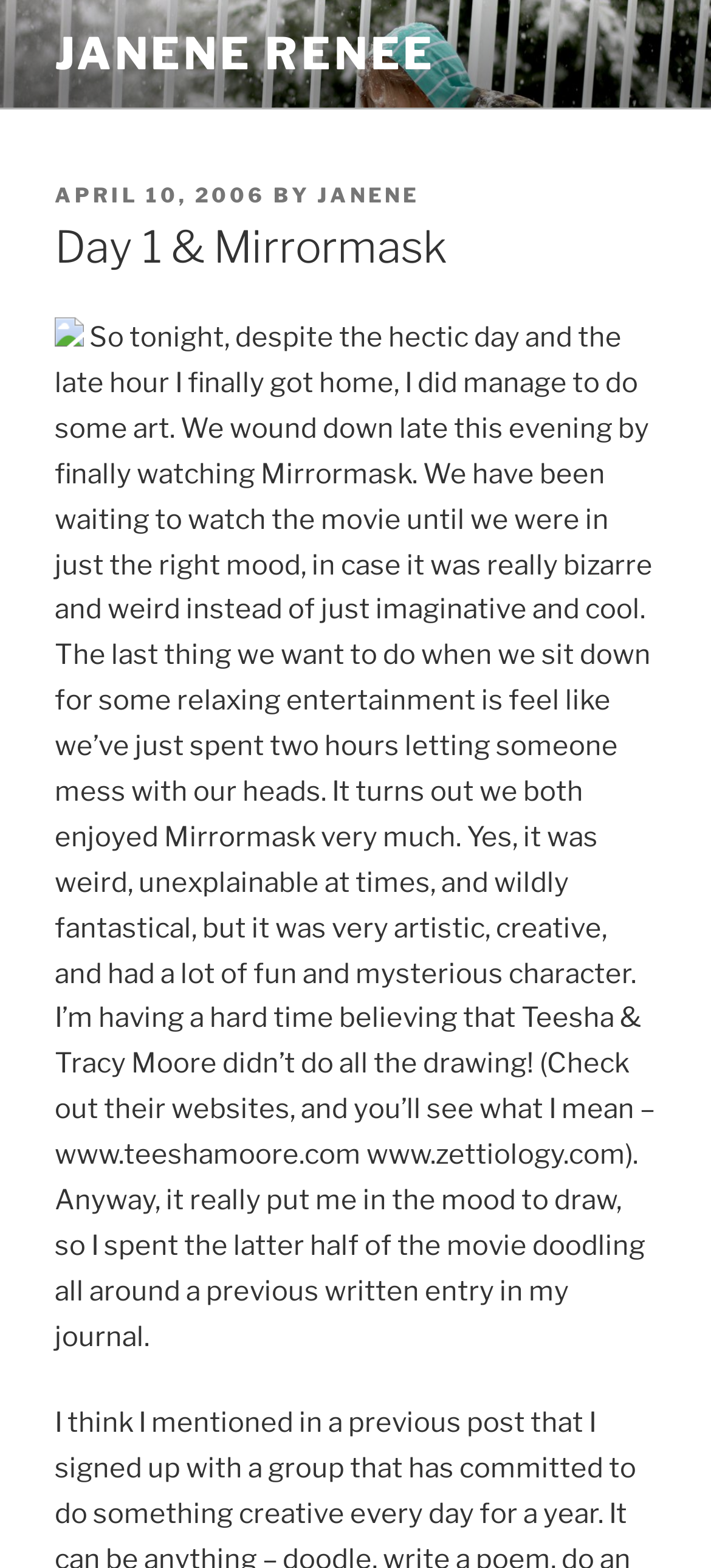Analyze the image and answer the question with as much detail as possible: 
What is the name of the author?

I found the name of the author by looking at the link element with the text 'JANENE' which is located below the 'BY' static text.